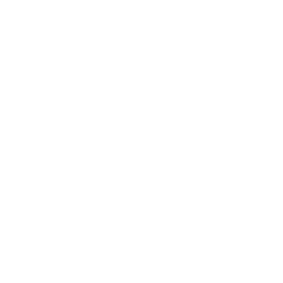What social media platforms does Ainak Store encourage visitors to follow?
From the details in the image, answer the question comprehensively.

The caption states that Ainak Store emphasizes their social media presence, encouraging visitors to follow their Instagram, Facebook, and YouTube channels for high-resolution images and videos of their product range.